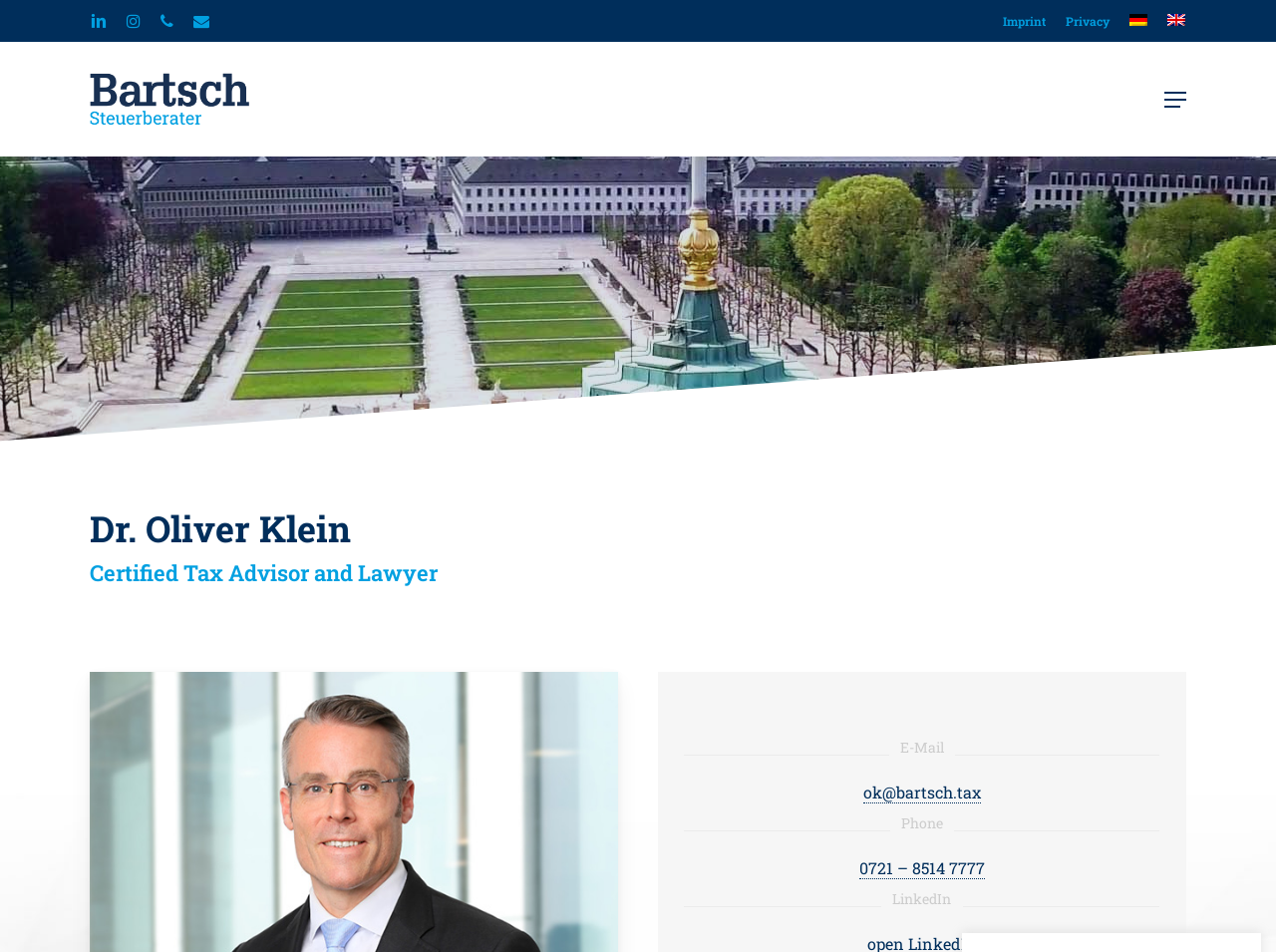Respond with a single word or phrase to the following question:
How many social media links are available?

3